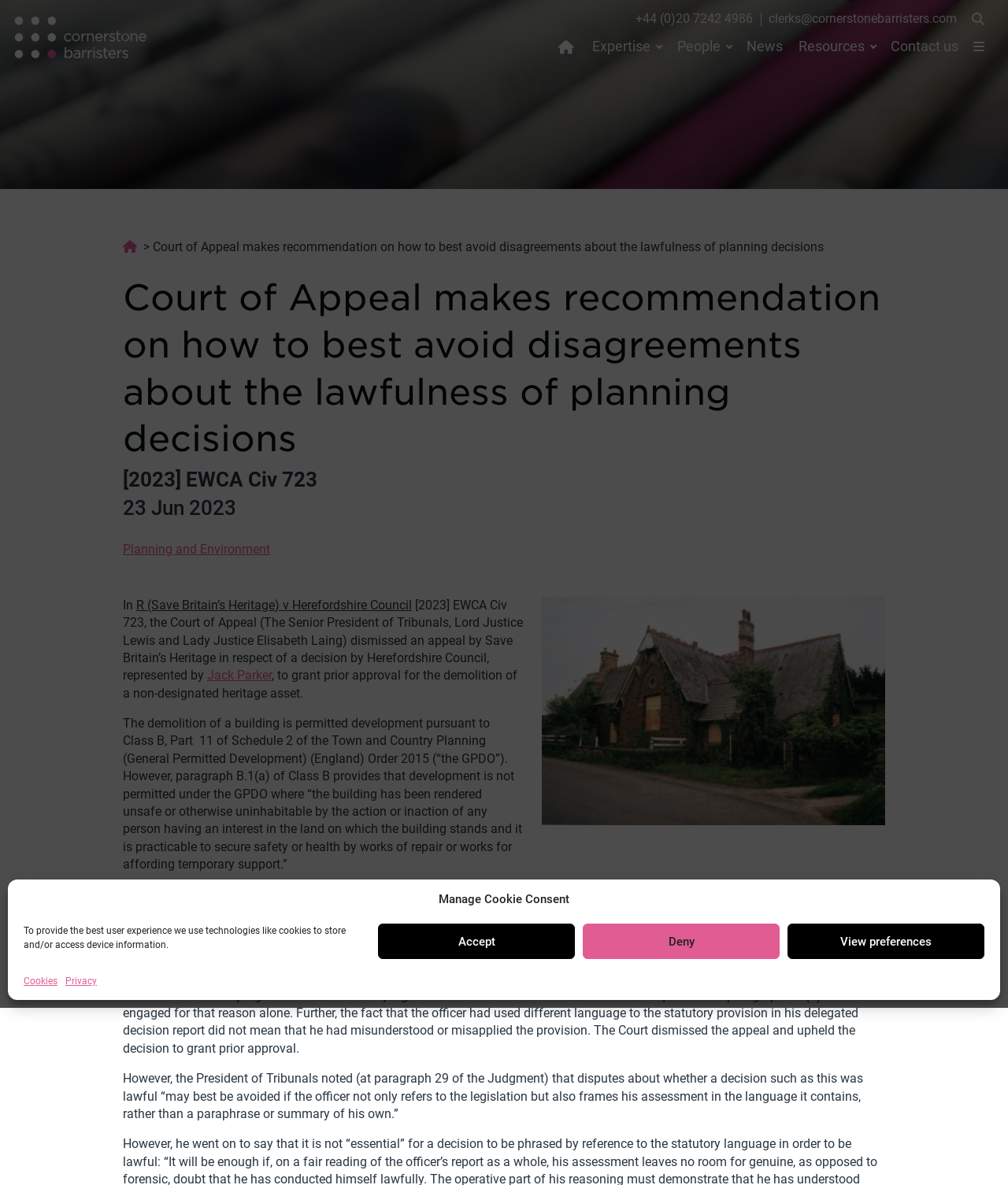Respond to the question below with a concise word or phrase:
What is the topic of the article?

Planning and Environment